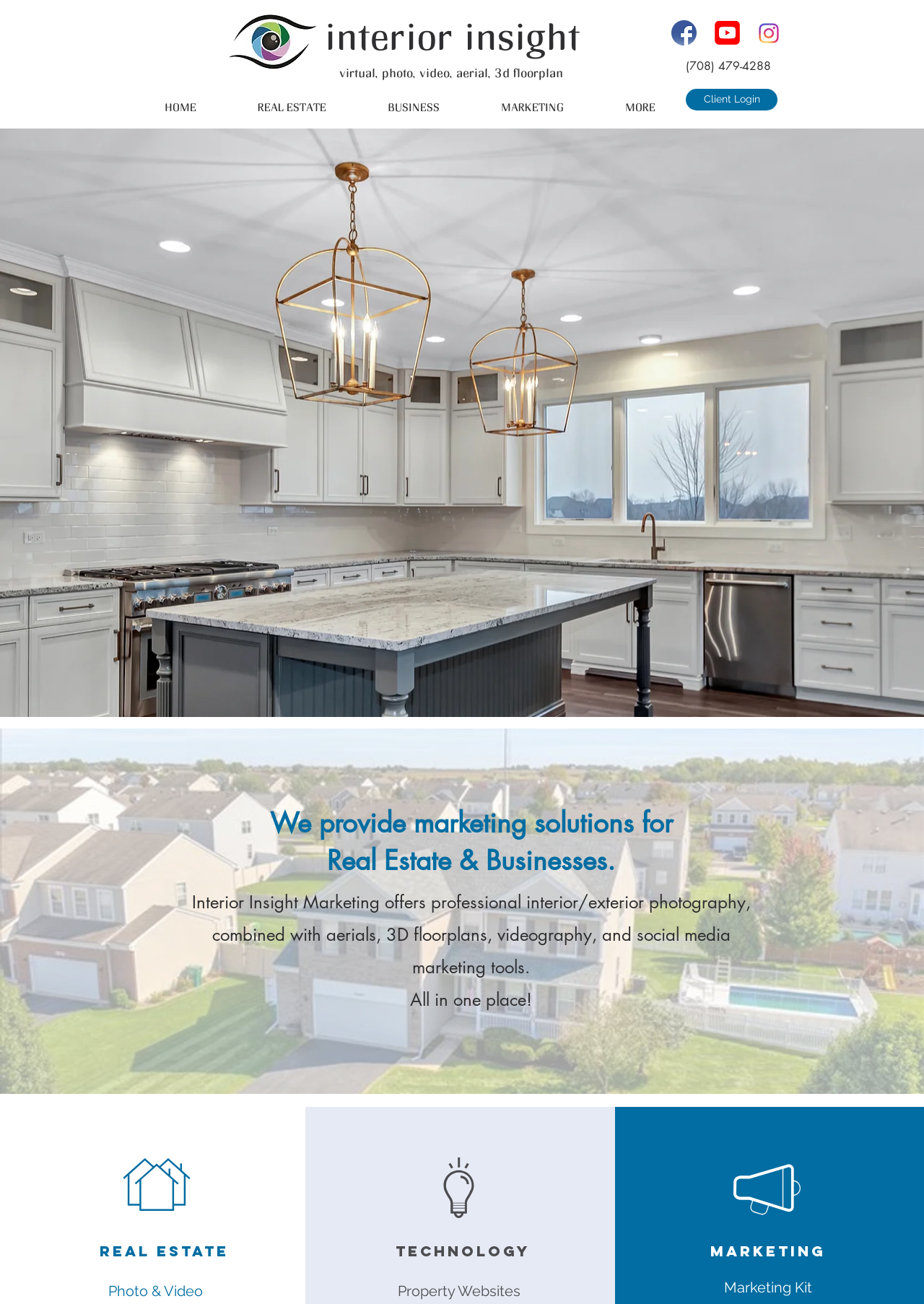Answer this question in one word or a short phrase: What is the phone number?

(708) 479-4288